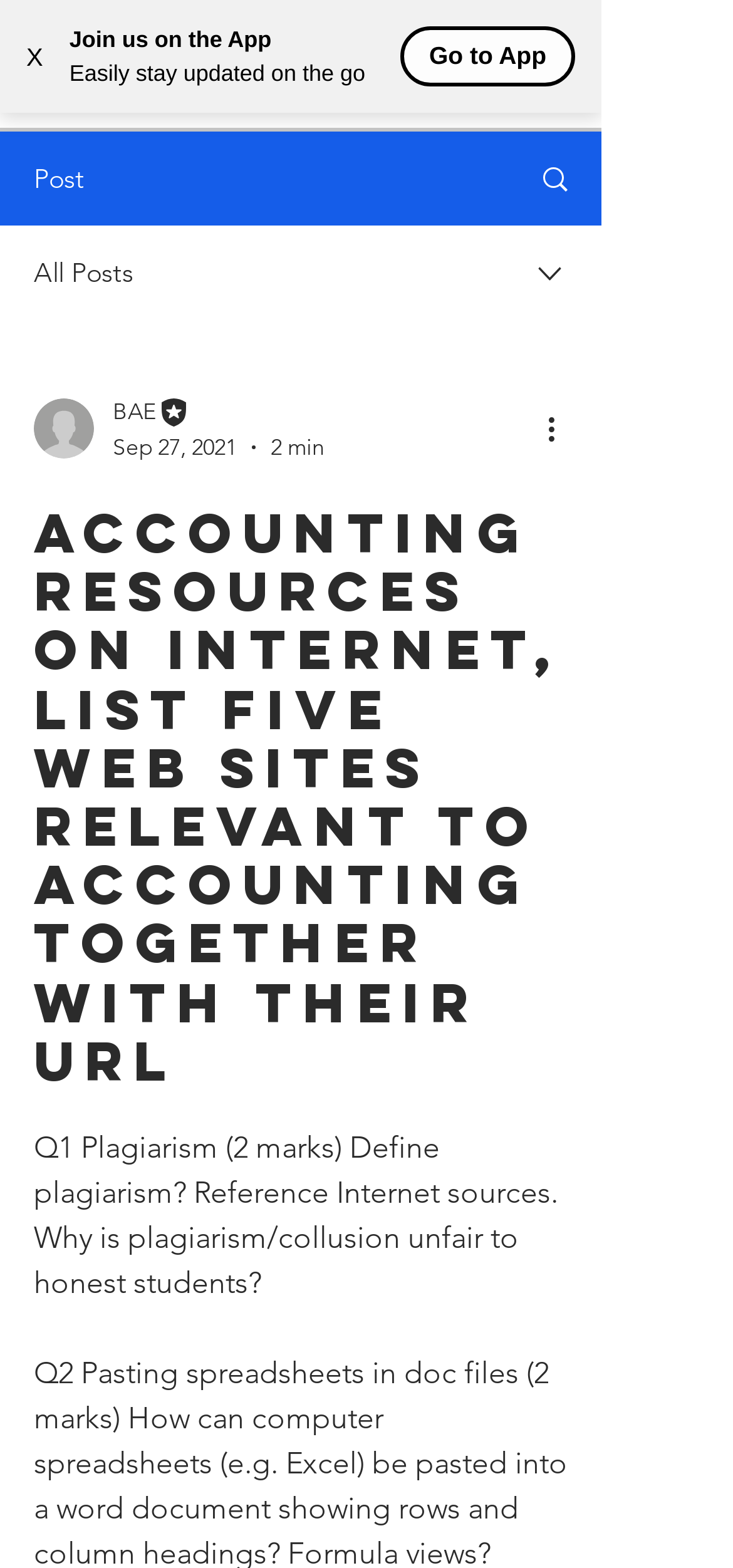Mark the bounding box of the element that matches the following description: "BAE".

[0.154, 0.251, 0.444, 0.274]